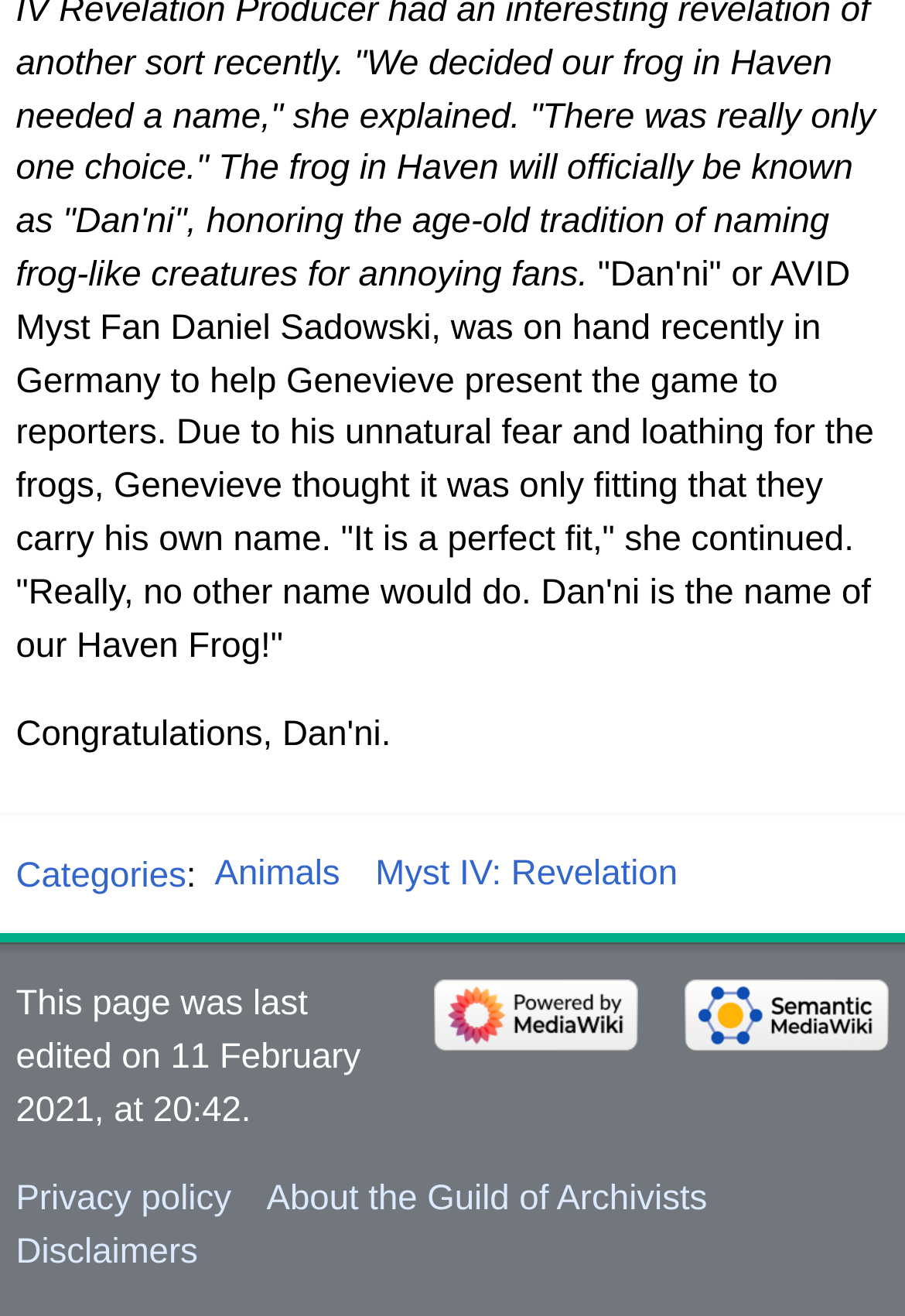Please determine the bounding box coordinates for the UI element described as: "Disclaimers".

[0.018, 0.936, 0.219, 0.966]